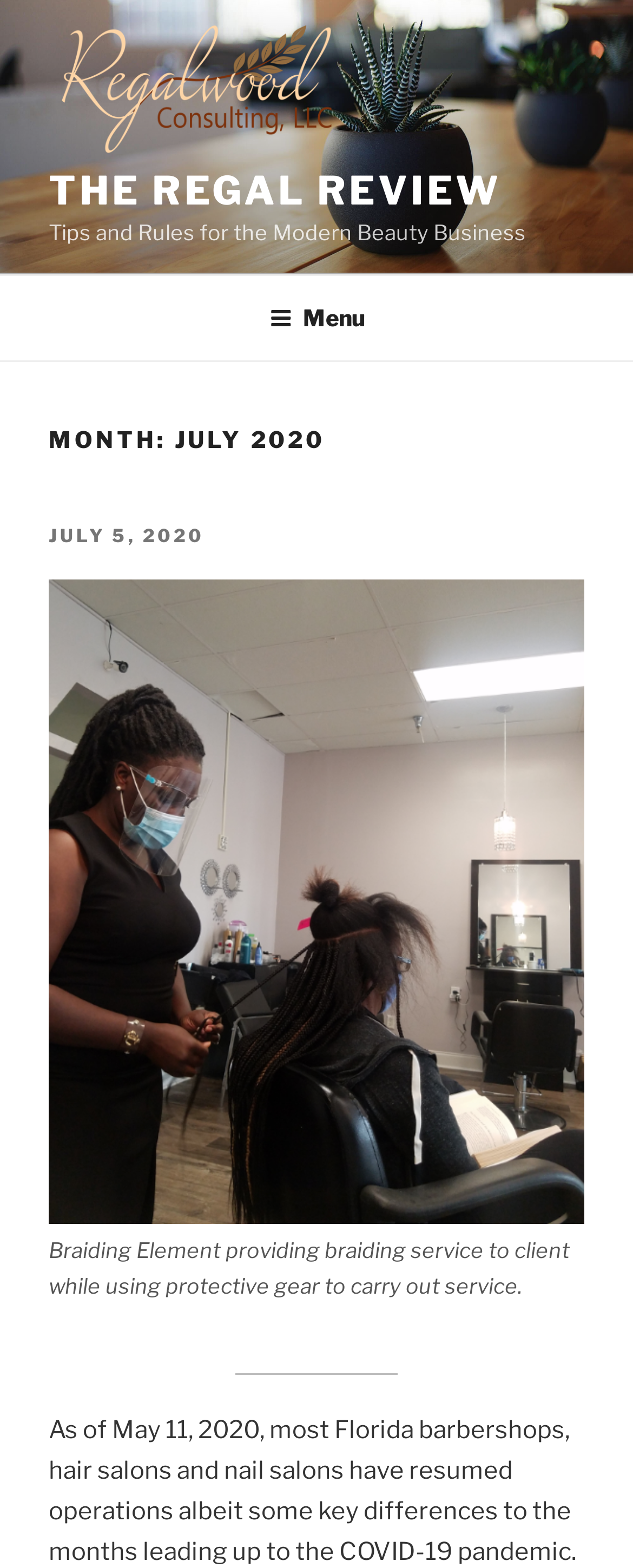Utilize the details in the image to give a detailed response to the question: What is the service being provided in the image?

I determined the service being provided in the image by reading the figcaption element 'Braiding Element providing braiding service to client while using protective gear to carry out service.' which describes the image.